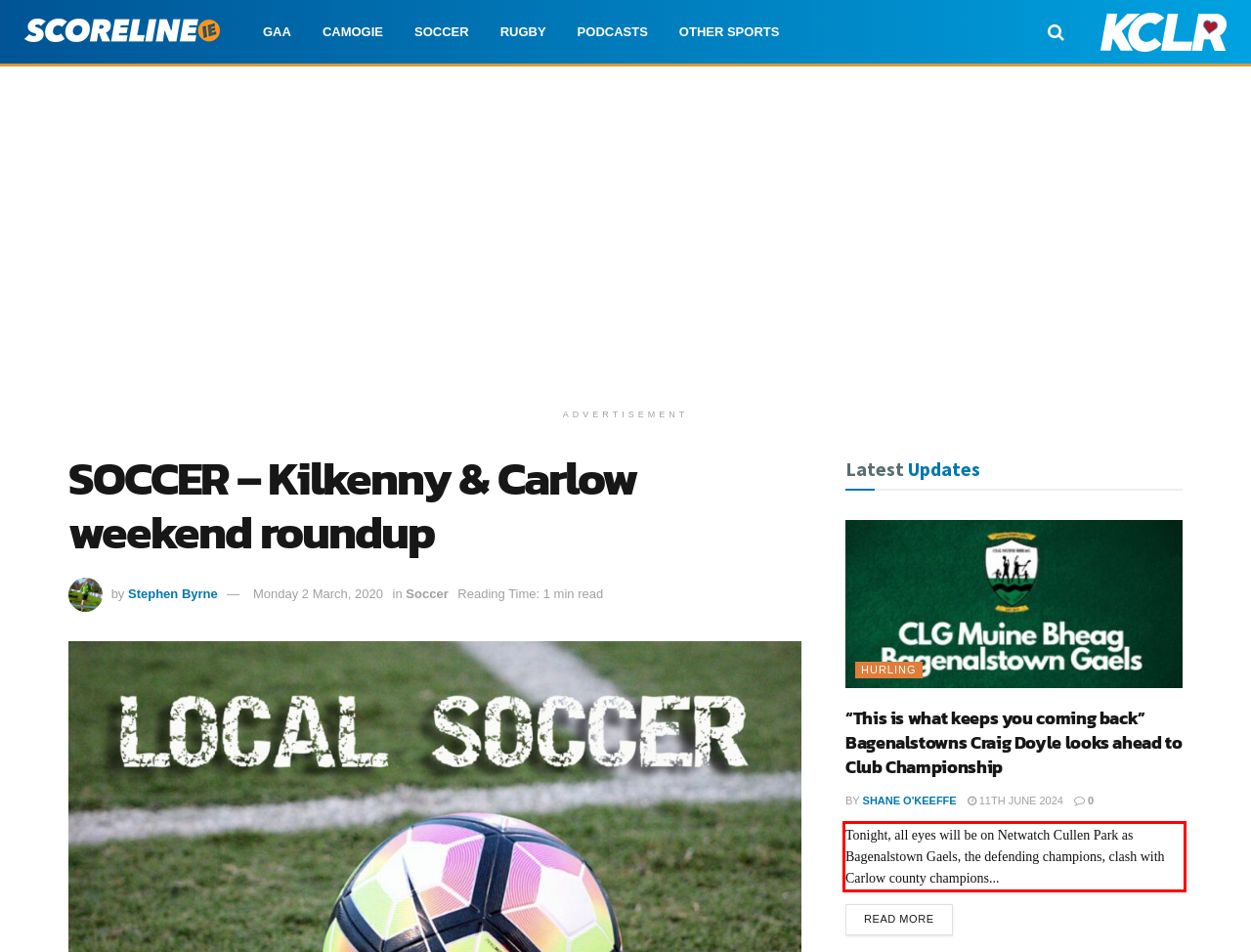Please take the screenshot of the webpage, find the red bounding box, and generate the text content that is within this red bounding box.

Tonight, all eyes will be on Netwatch Cullen Park as Bagenalstown Gaels, the defending champions, clash with Carlow county champions...